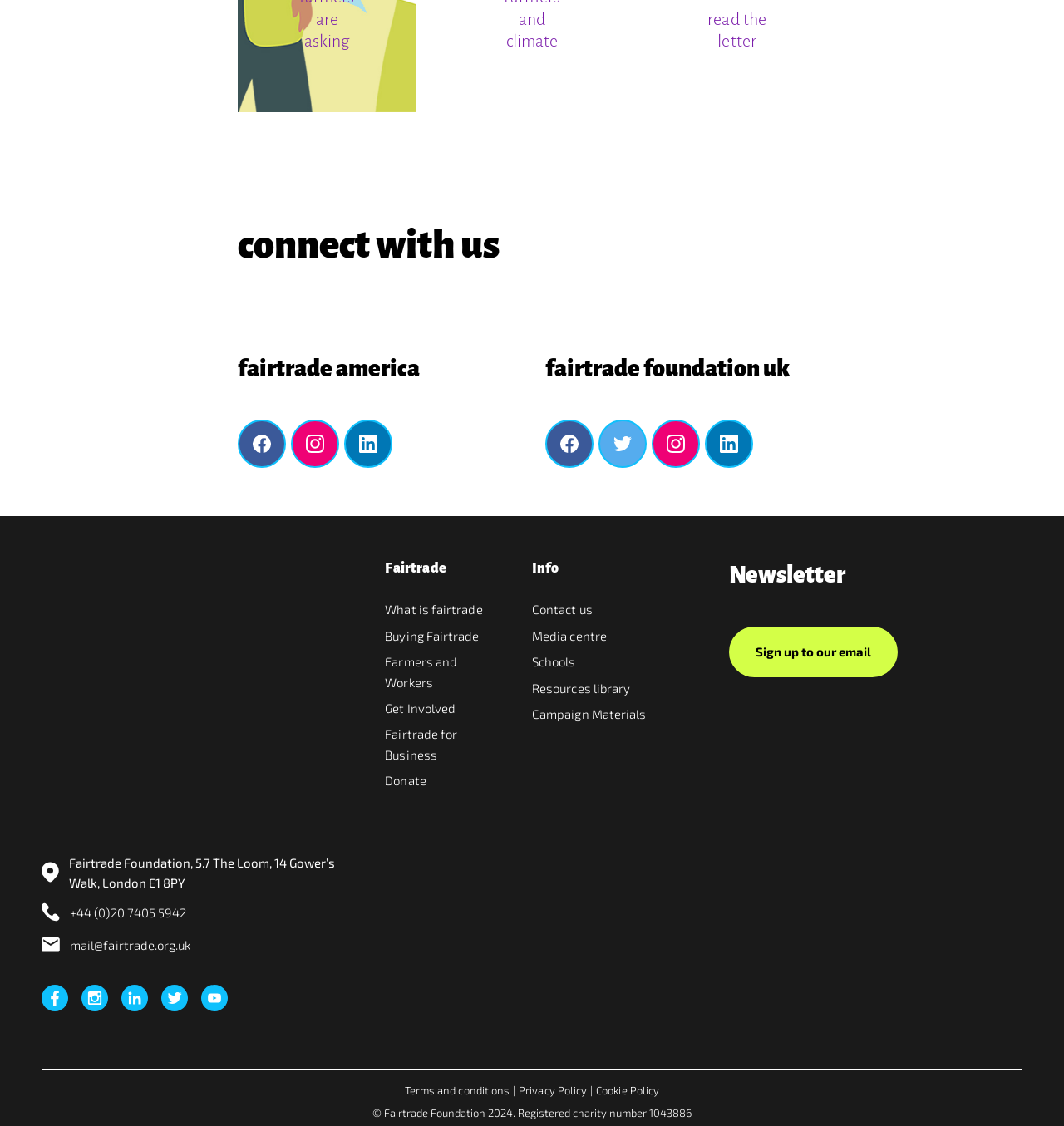What is the name of the organization?
Please describe in detail the information shown in the image to answer the question.

The name of the organization can be found in the heading 'Fairtrade Foundation UK' and also in the address 'Fairtrade Foundation, 5.7 The Loom, 14 Gower’s Walk, London E1 8PY'.